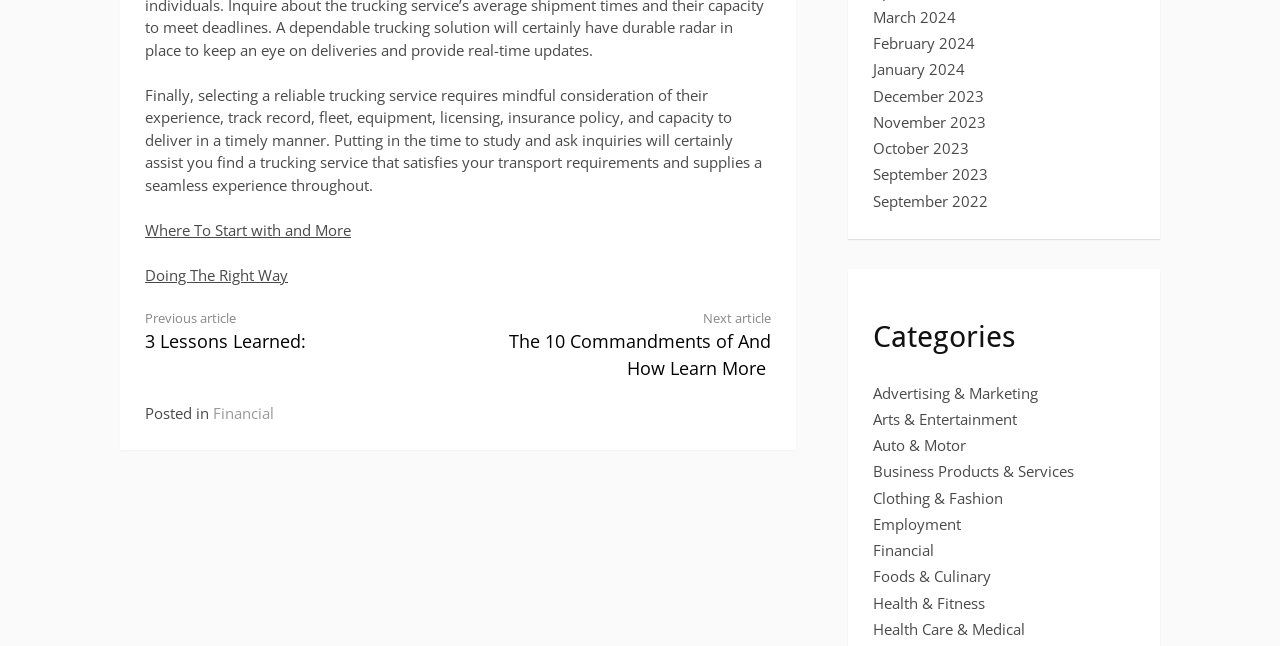How many categories are listed in the webpage?
We need a detailed and meticulous answer to the question.

The categories are listed at the bottom right of the webpage, and there are 12 categories in total, including 'Advertising & Marketing', 'Arts & Entertainment', and 'Financial'.